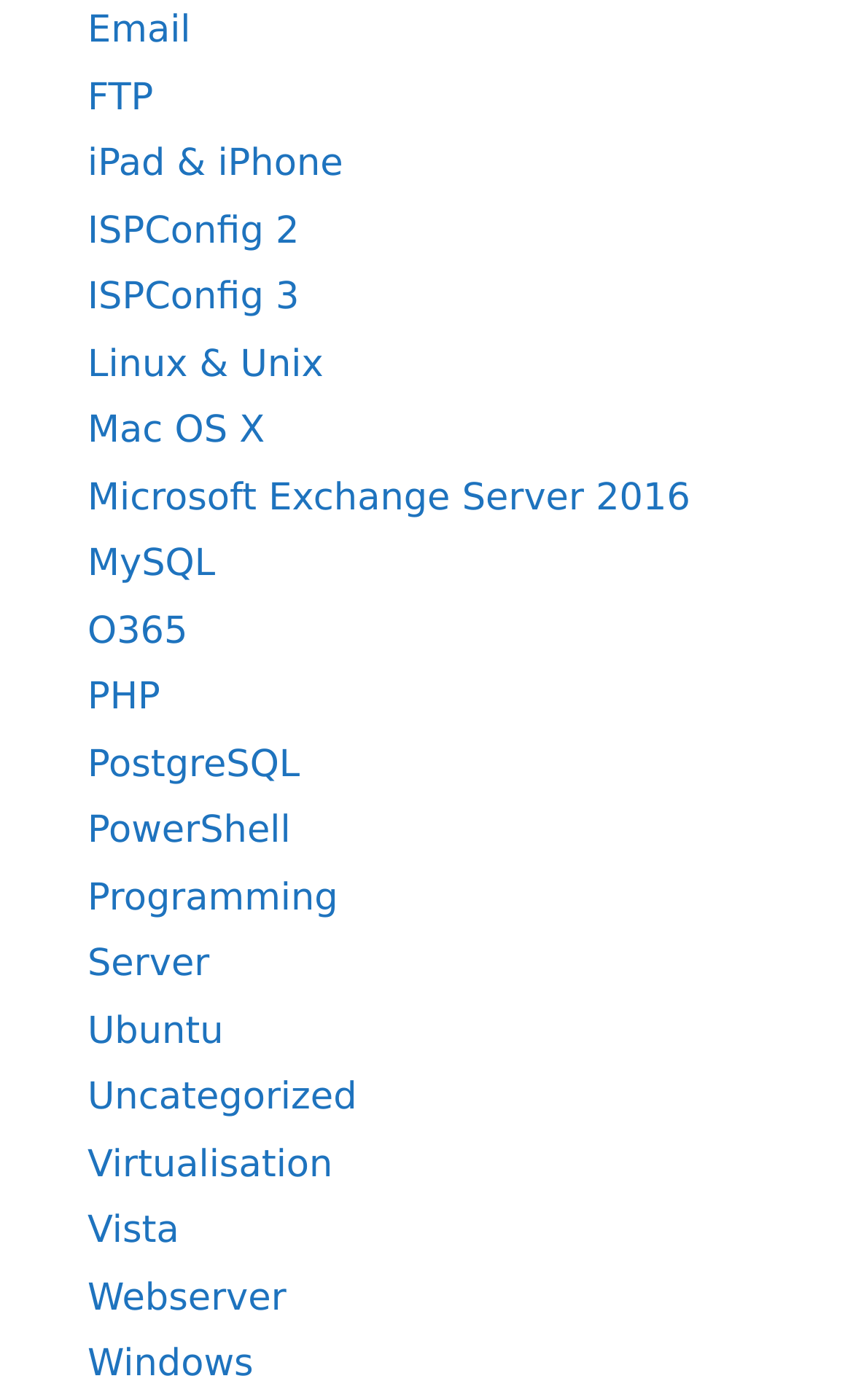What is the last link on the webpage?
Using the visual information, answer the question in a single word or phrase.

Windows